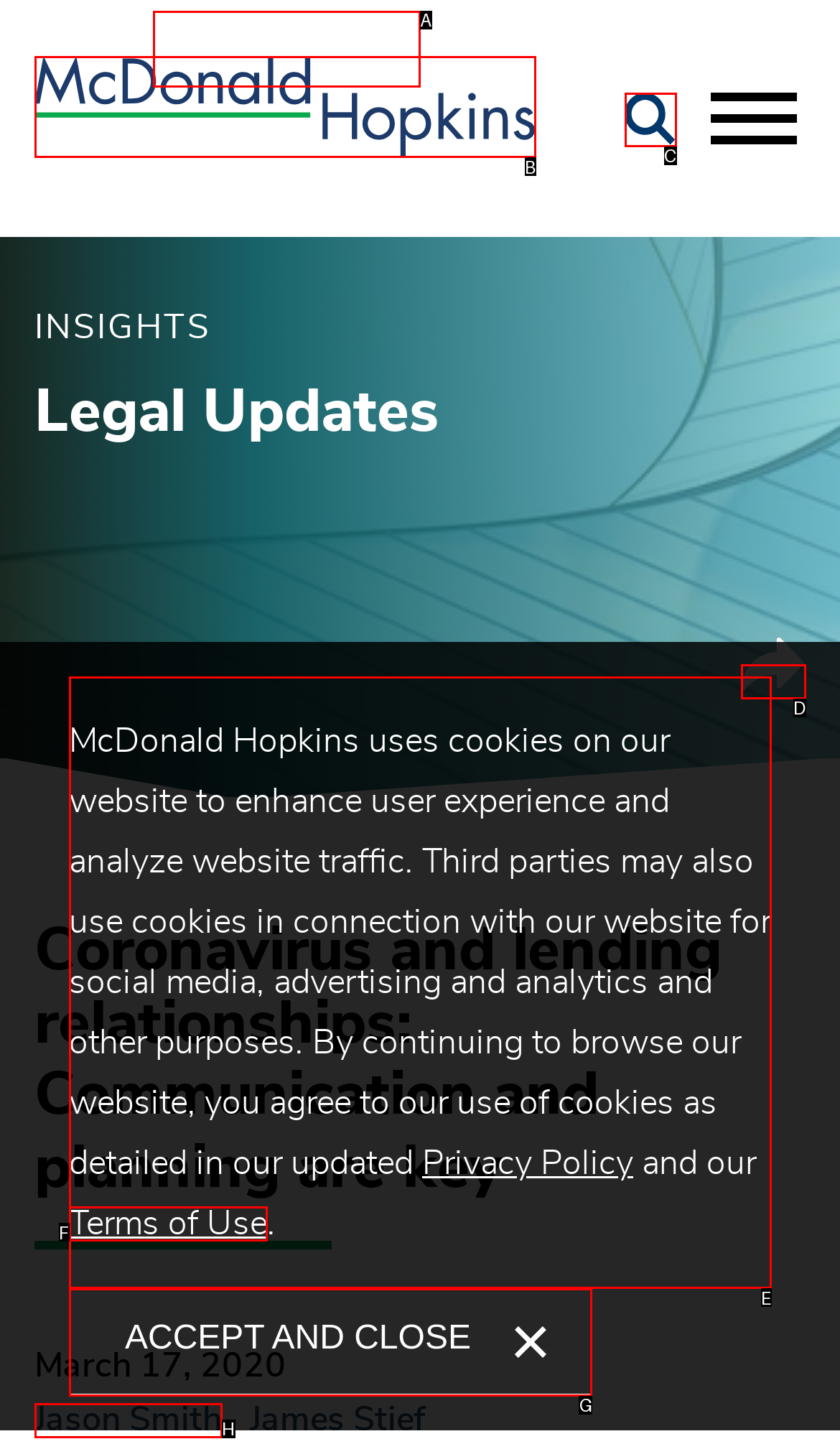Which UI element matches this description: Jason Smith?
Reply with the letter of the correct option directly.

H